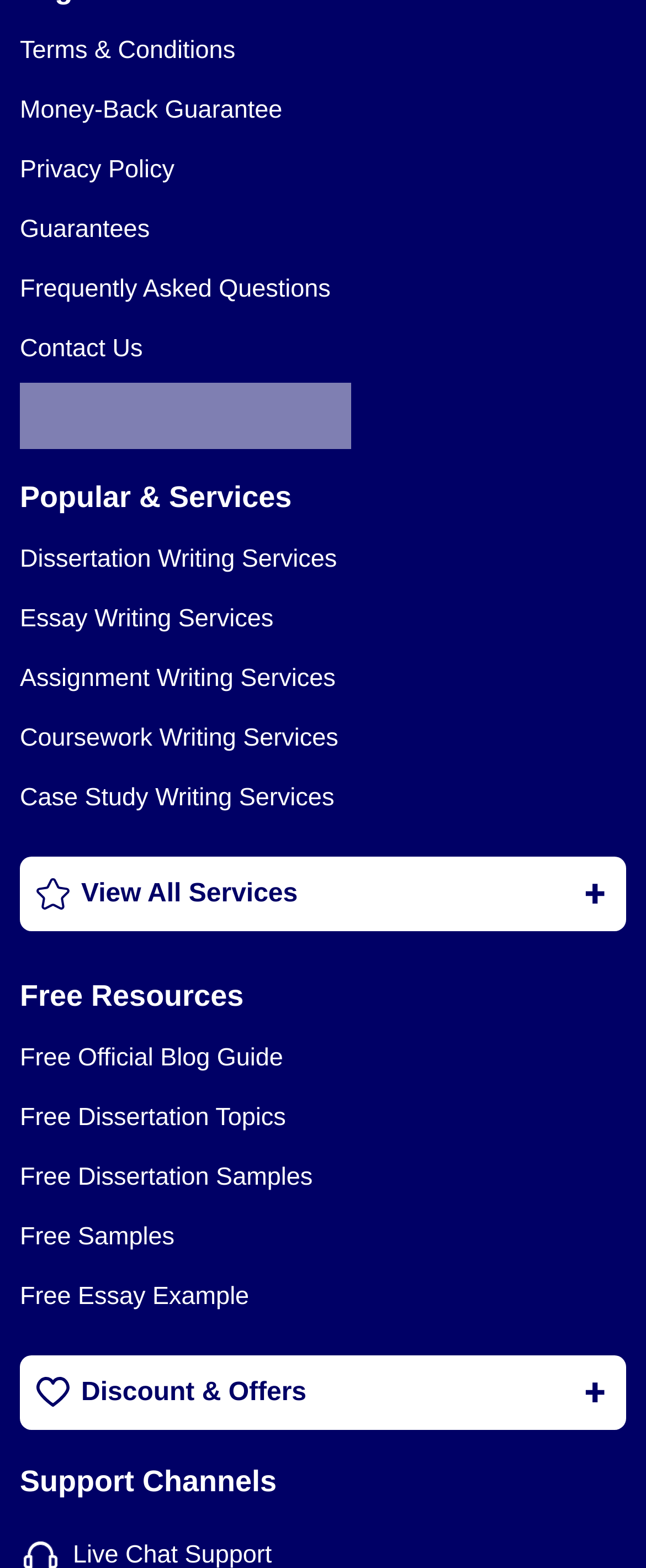How many links are under 'Popular & Services'?
Using the information from the image, answer the question thoroughly.

I counted the links under the 'Popular & Services' heading, which are 'Dissertation Writing Services', 'Essay Writing Services', 'Assignment Writing Services', 'Coursework Writing Services', 'Case Study Writing Services', and 'View All Services'. There are 6 links in total.